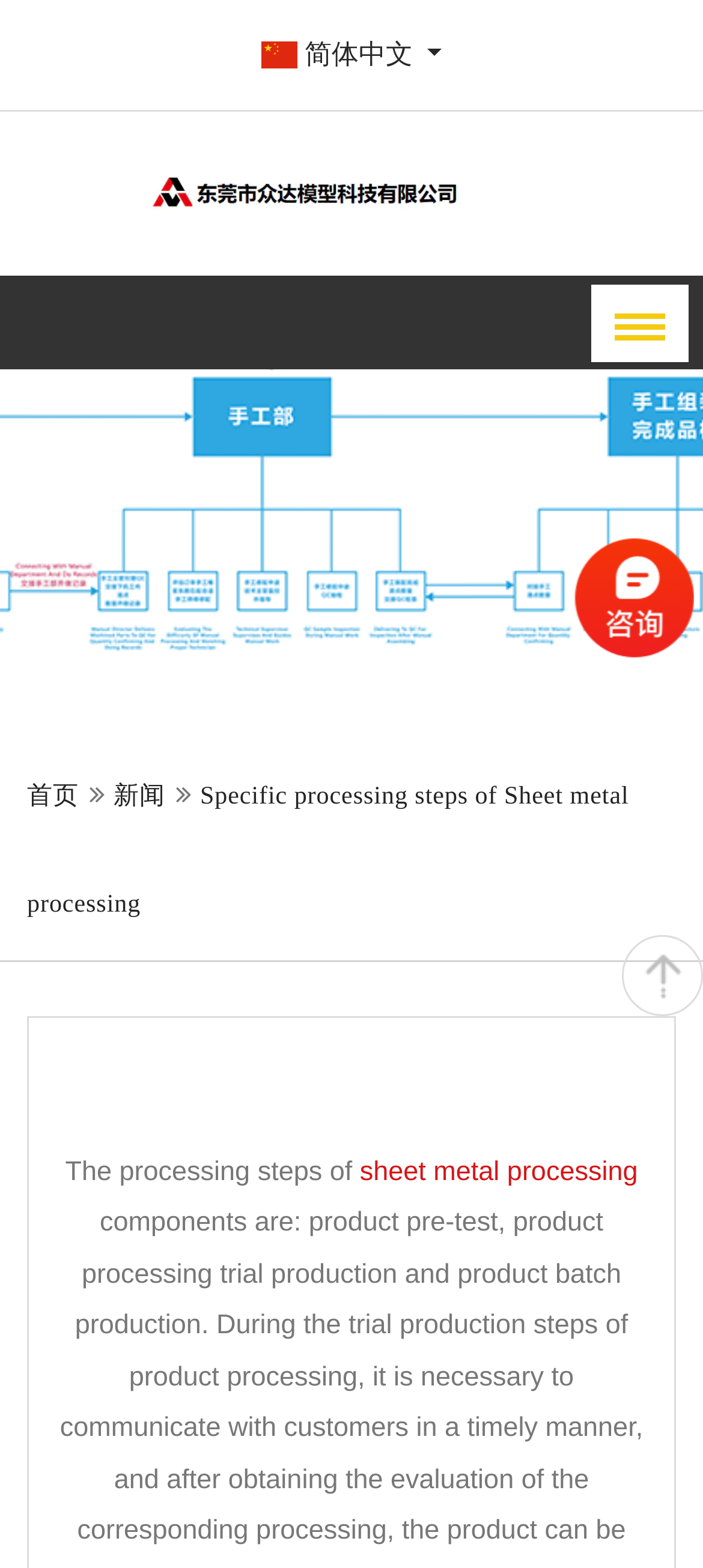Elaborate on the information and visuals displayed on the webpage.

The webpage is about the specific processing steps of sheet metal processing components. At the top right corner, there is a button labeled "简体中文" which has a popup menu. Next to it, on the top center, is the main logo of the website, which is an image. 

On the top left, there are three links: "首页" (home), "新闻" (news), and "Specific processing steps of Sheet metal processing", which is also the title of the webpage. 

Below the title, there is a paragraph of text that explains the processing steps, which are: product pre-test, product processing trial production, and product batch production. The text is divided into two parts, with "The processing steps of" in one part and "sheet metal processing" in another part, which is a link.